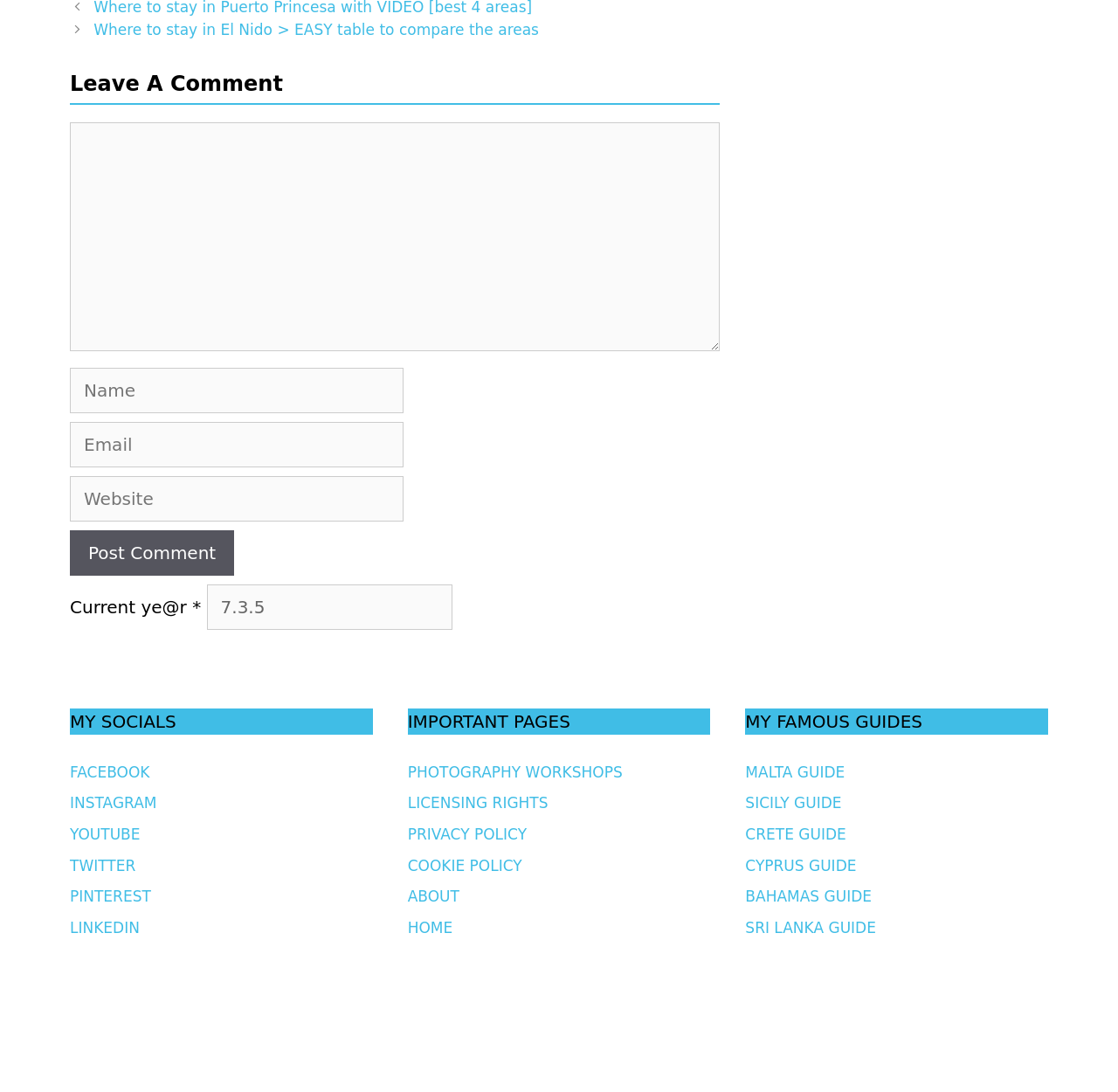Determine the bounding box coordinates for the area you should click to complete the following instruction: "Search for something".

None